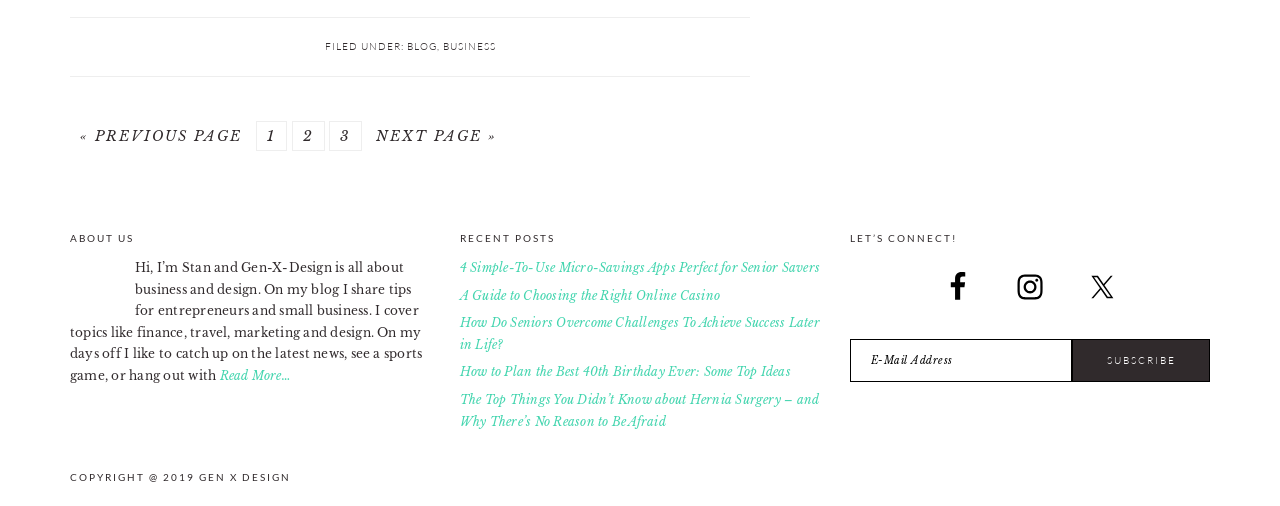Identify the bounding box coordinates of the clickable region to carry out the given instruction: "view recent post about micro-savings apps".

[0.359, 0.514, 0.641, 0.543]